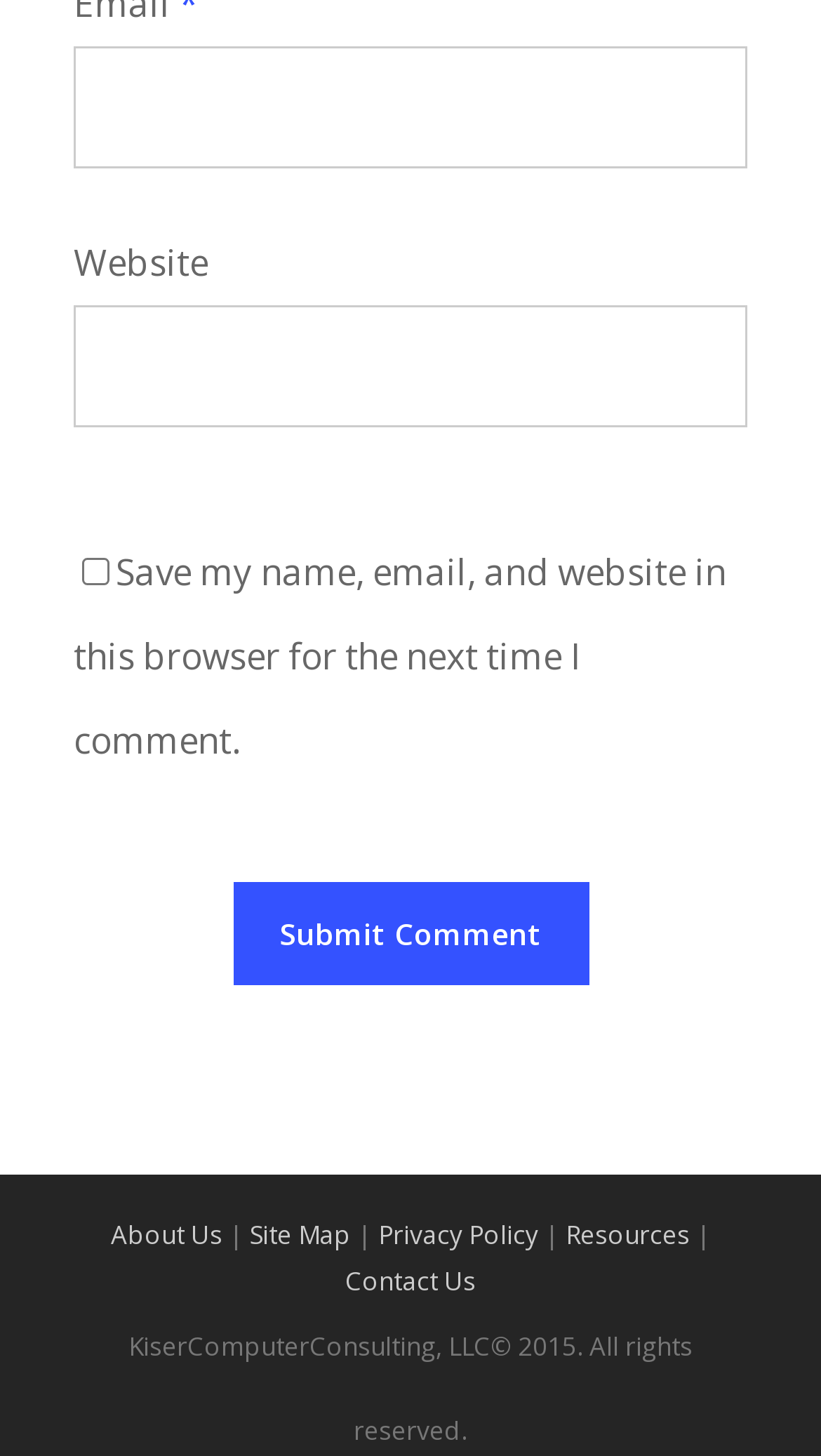Using the element description provided, determine the bounding box coordinates in the format (top-left x, top-left y, bottom-right x, bottom-right y). Ensure that all values are floating point numbers between 0 and 1. Element description: parent_node: Email * name="email"

[0.09, 0.032, 0.91, 0.116]